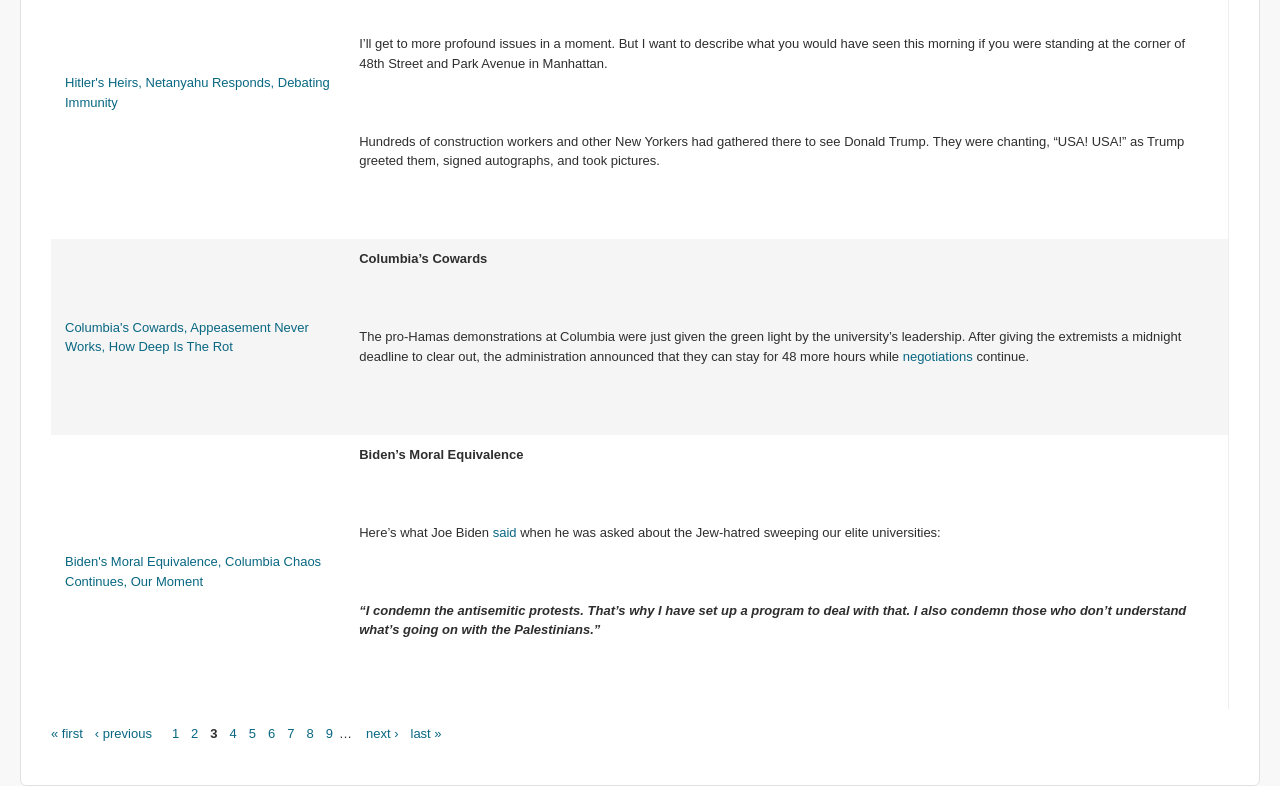Answer with a single word or phrase: 
How many pages are there in total?

Unknown